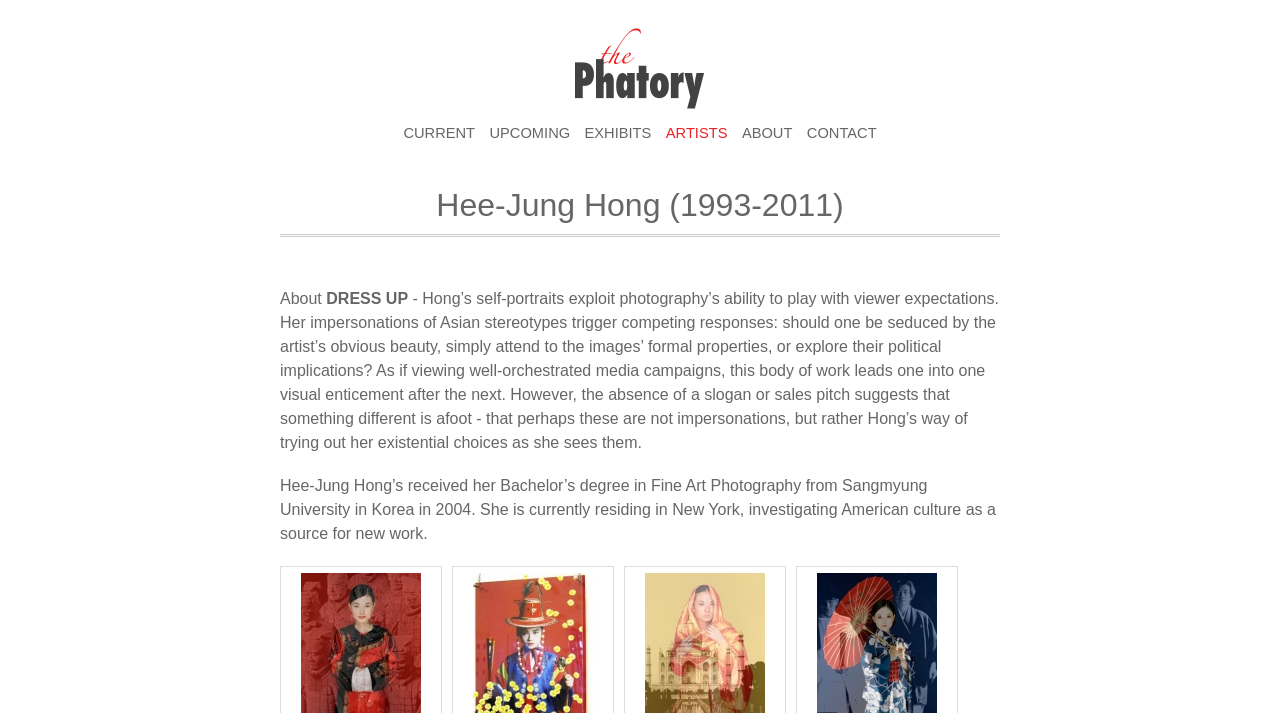How many links are in the top navigation bar?
Using the information from the image, give a concise answer in one word or a short phrase.

6